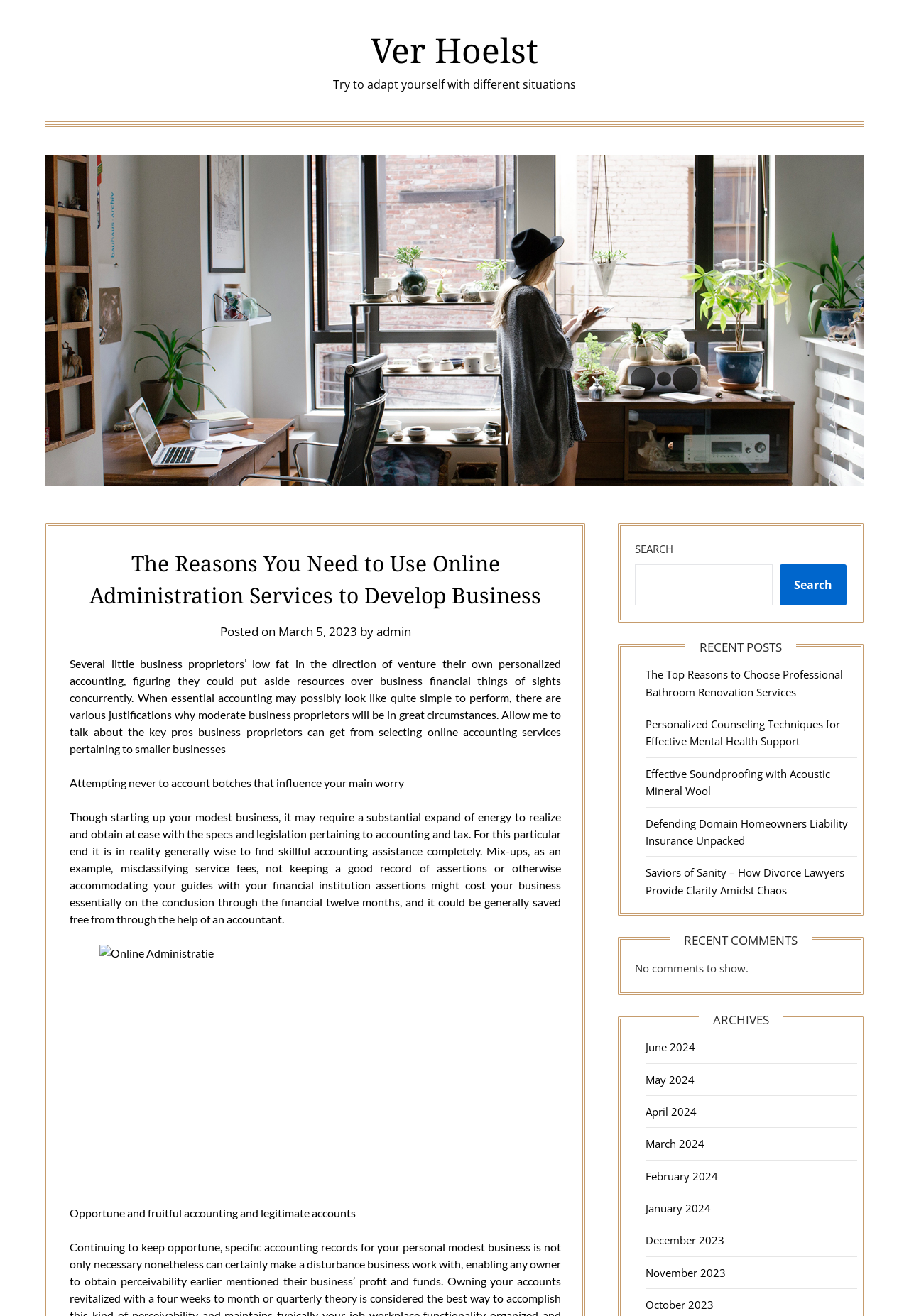Locate the bounding box coordinates of the clickable area to execute the instruction: "View the 'RECENT POSTS' section". Provide the coordinates as four float numbers between 0 and 1, represented as [left, top, right, bottom].

[0.754, 0.486, 0.876, 0.498]